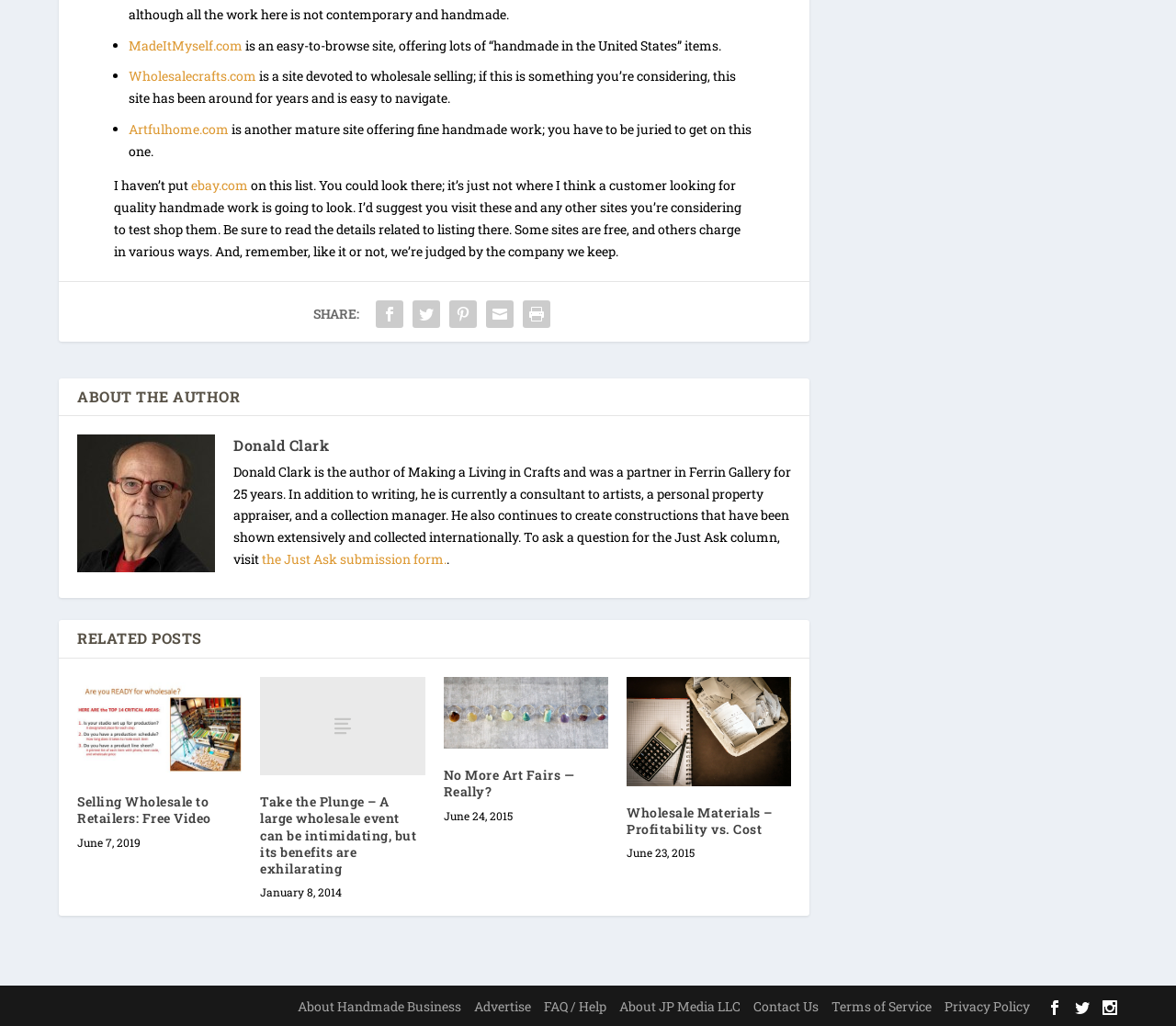Locate the bounding box coordinates of the segment that needs to be clicked to meet this instruction: "Visit MadeItMyself.com".

[0.109, 0.036, 0.206, 0.053]